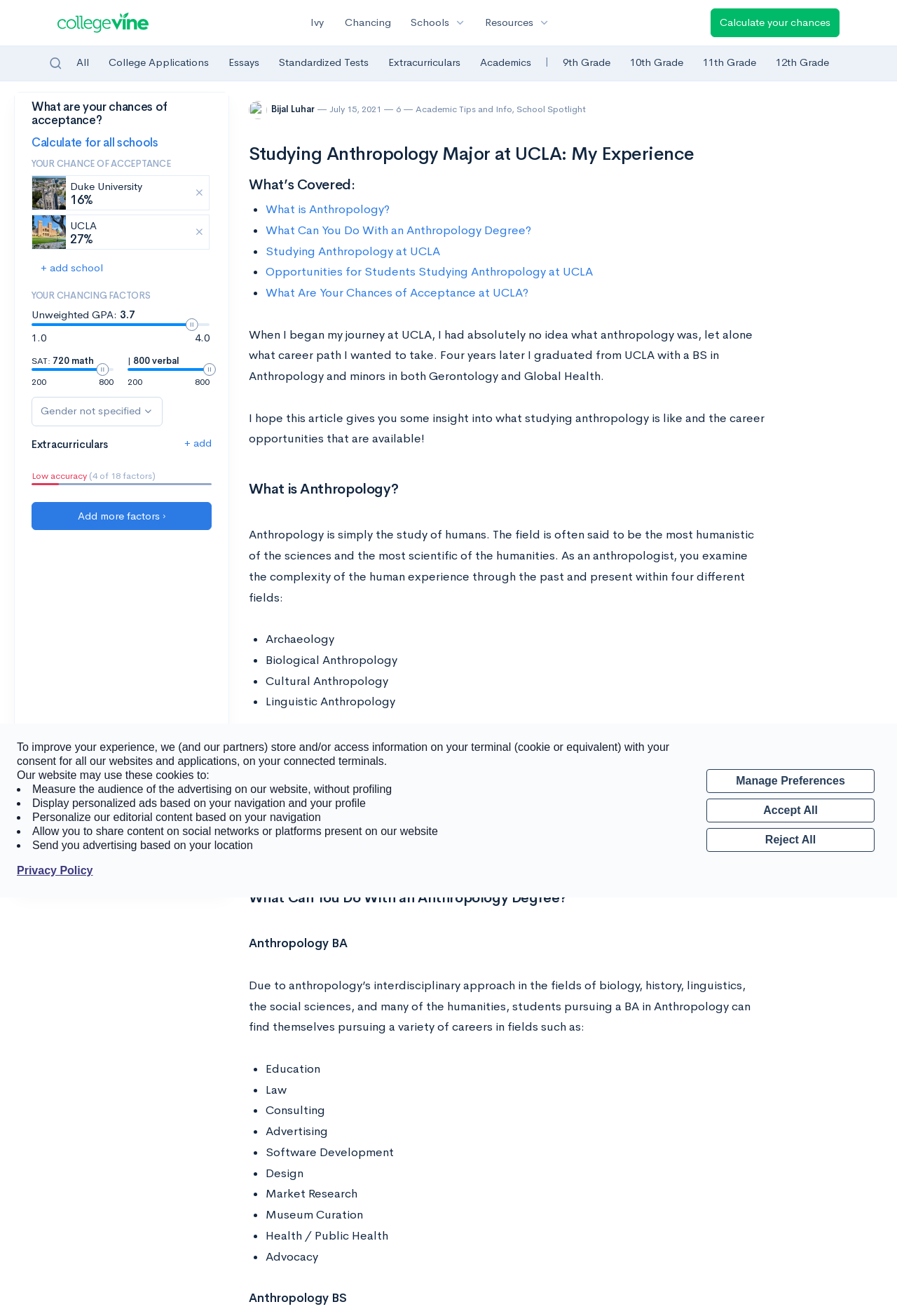Calculate the bounding box coordinates for the UI element based on the following description: "Gender not specified". Ensure the coordinates are four float numbers between 0 and 1, i.e., [left, top, right, bottom].

[0.035, 0.302, 0.181, 0.324]